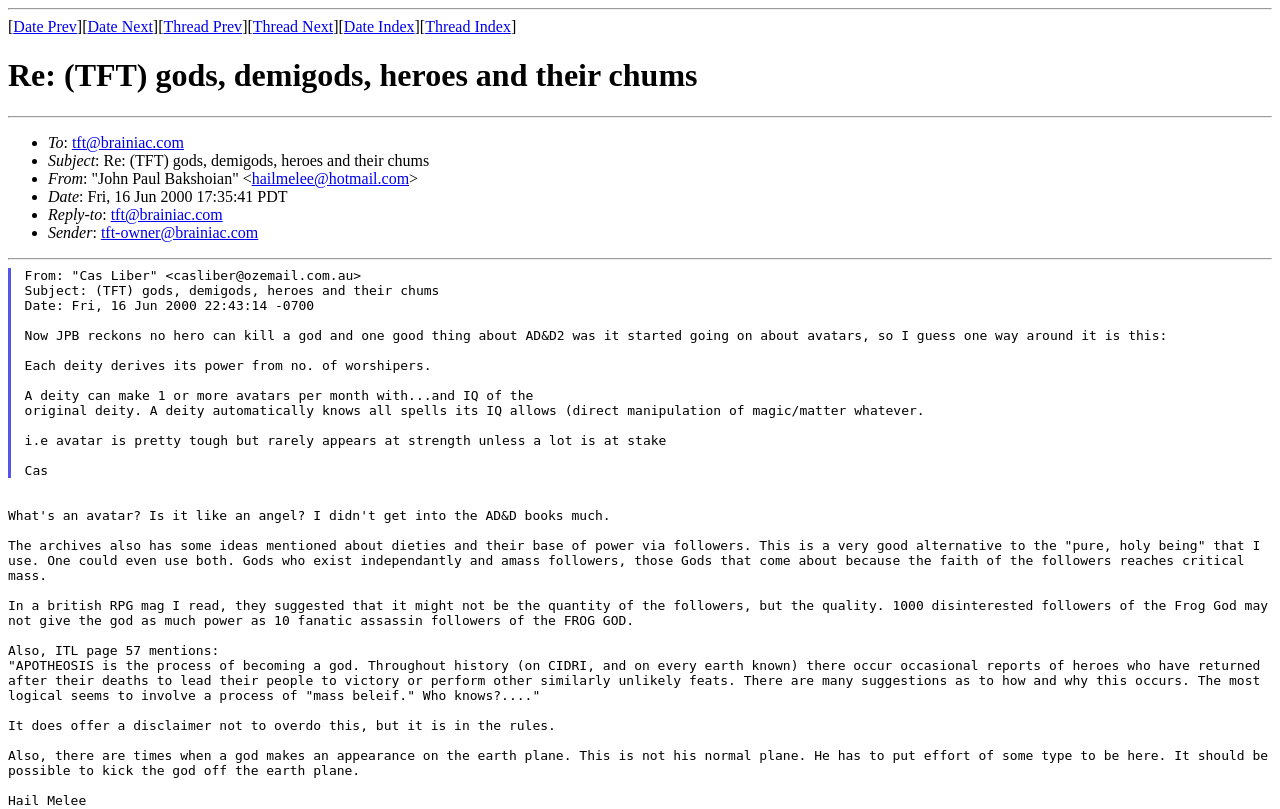Give a short answer using one word or phrase for the question:
What is the date of the email?

Fri, 16 Jun 2000 17:35:41 PDT